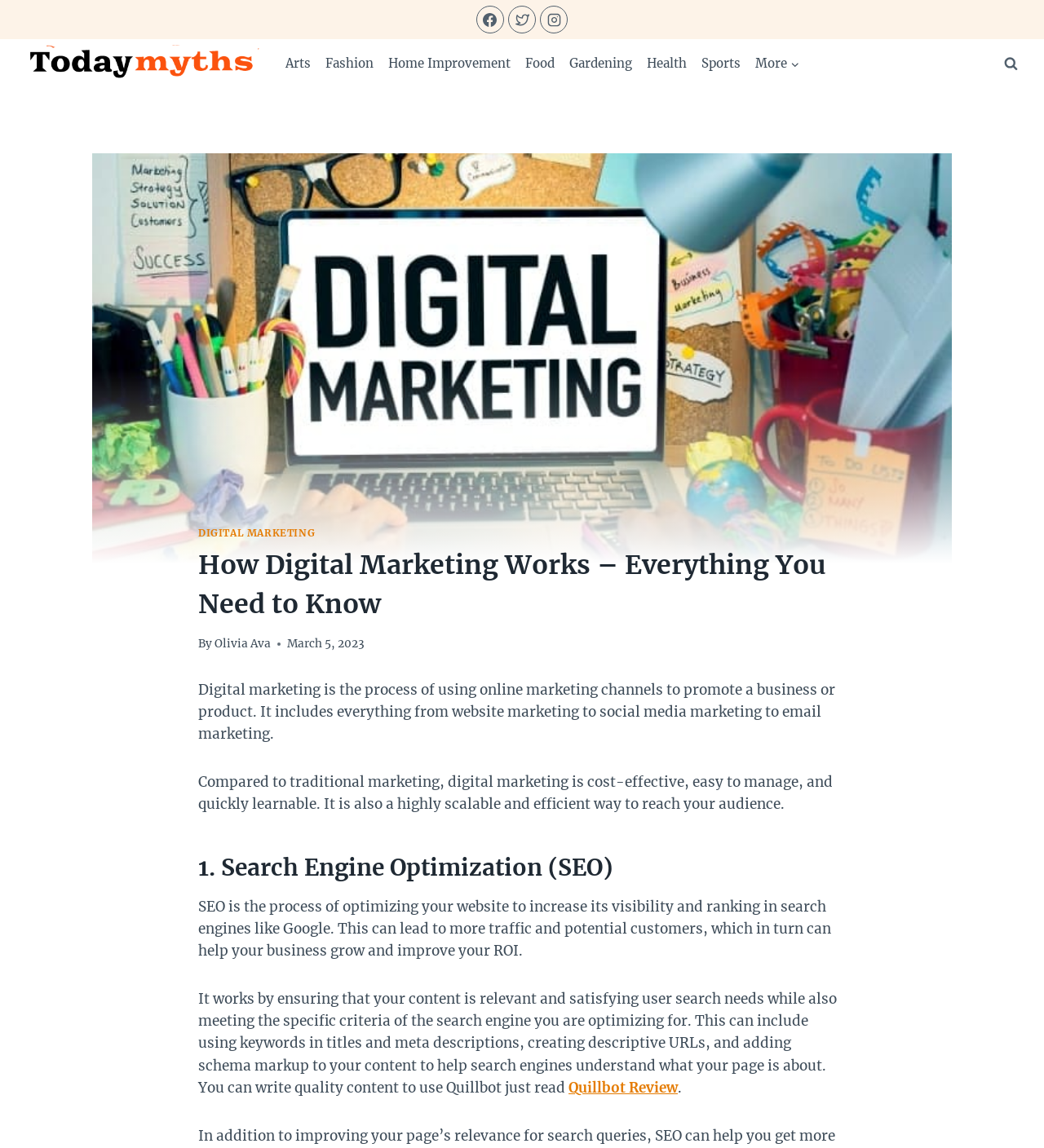Please identify the bounding box coordinates of the clickable element to fulfill the following instruction: "Click on Facebook link". The coordinates should be four float numbers between 0 and 1, i.e., [left, top, right, bottom].

[0.456, 0.005, 0.483, 0.029]